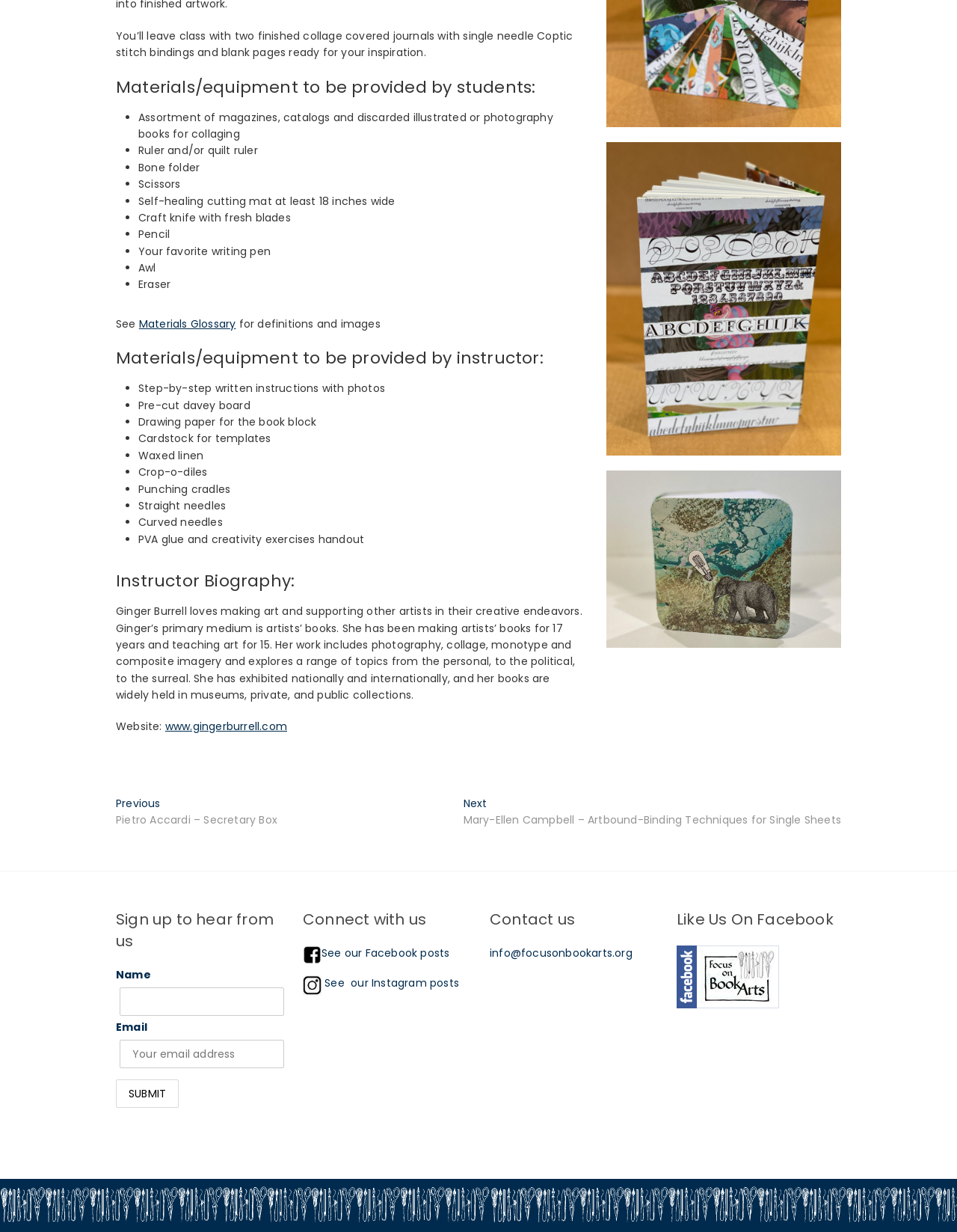Given the description: "parent_node: Like Us On Facebook", determine the bounding box coordinates of the UI element. The coordinates should be formatted as four float numbers between 0 and 1, [left, top, right, bottom].

[0.707, 0.767, 0.814, 0.78]